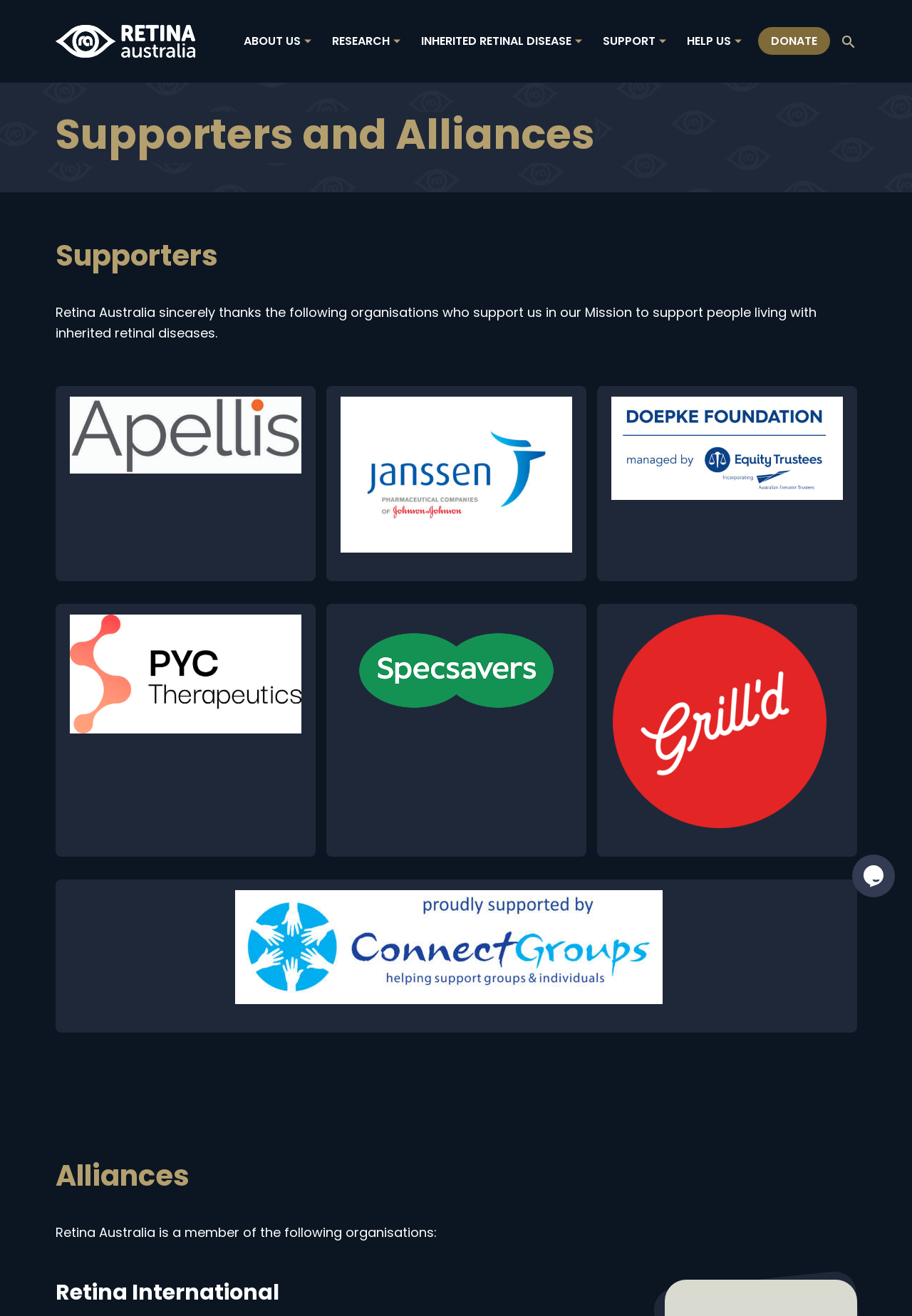Create a detailed narrative of the webpage’s visual and textual elements.

The webpage is about Retina Australia's supporters and alliances who partner with them in their mission to support people with inherited retinal diseases. 

At the top left corner, there is a link to return to the home page, accompanied by the Retina Australia logo. 

Below this, there is a main navigation menu that spans across the top of the page, containing links to "About Us", "Research", "Inherited Retinal Disease", "Support", "Help Us", and "Donate". Each of these links has a corresponding button to show a submenu.

The main content of the page is divided into two sections: "Supporters" and "Alliances". 

The "Supporters" section lists several organizations that support Retina Australia, including Apellis, Janssen, Doepke Foundation, PYC, Specsavers, Grill'd, and ConnectGroups. Each organization is represented by its logo, accompanied by a link to visit its website.

The "Alliances" section lists Retina International, indicating that Retina Australia is a member of this organization.

At the bottom right corner, there is a chat widget iframe.

Overall, the webpage provides information about the organizations that support and partner with Retina Australia in their mission to support people with inherited retinal diseases.